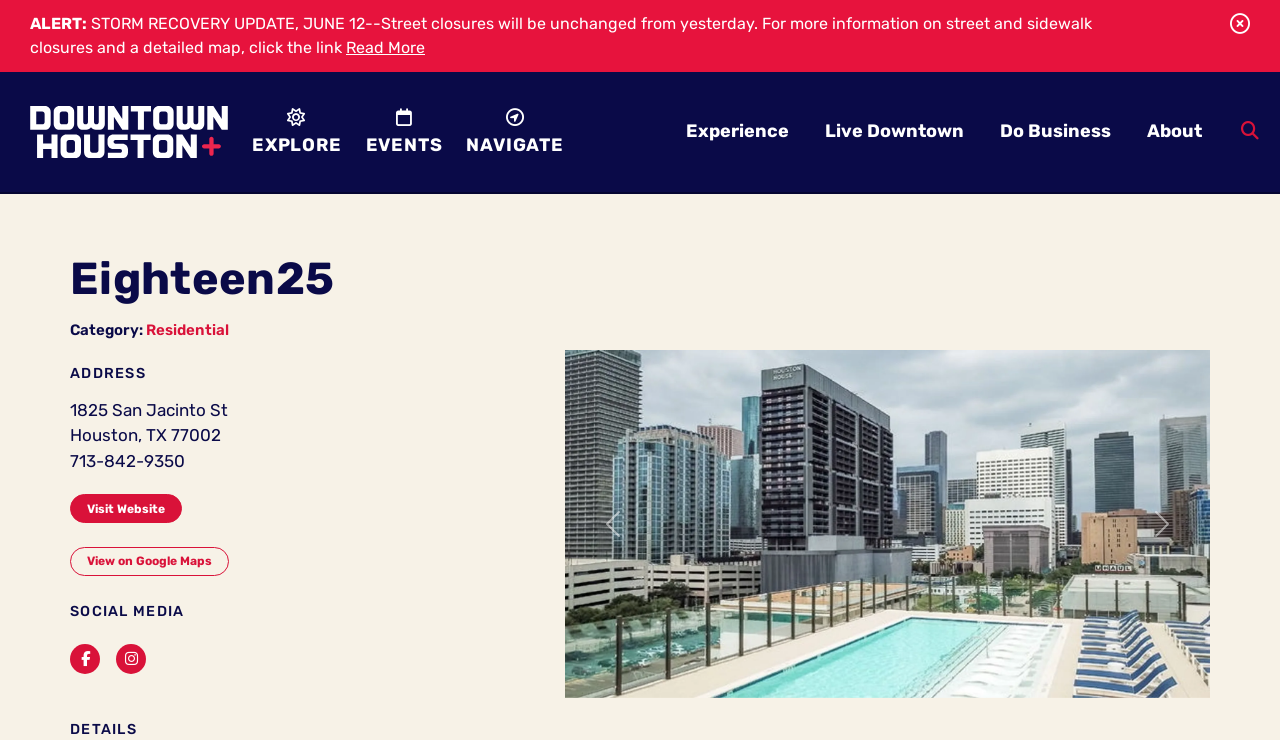Provide a brief response to the question below using one word or phrase:
What are the main navigation links on the webpage?

Home, Explore, Events, Navigate